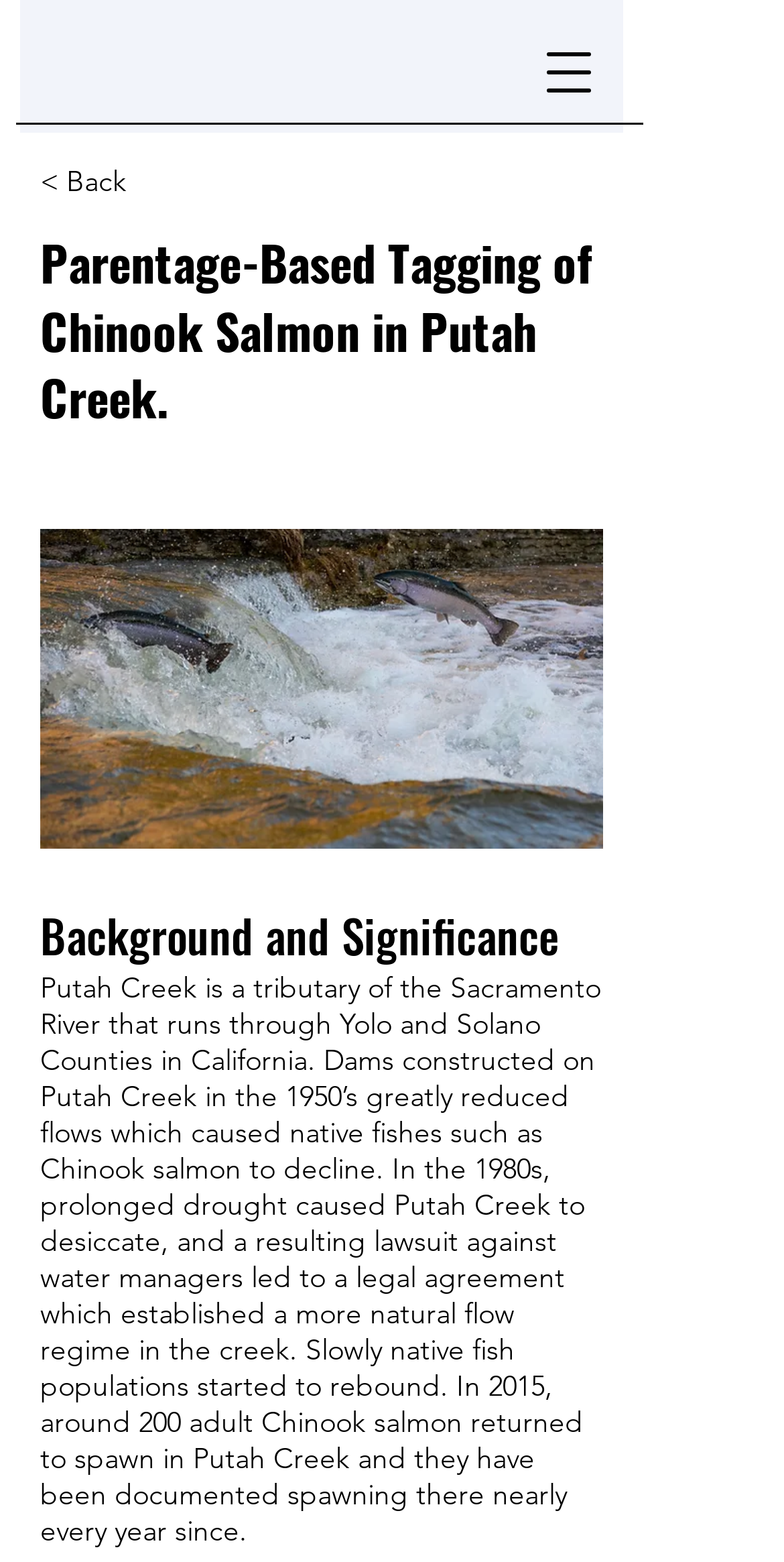Generate a thorough caption detailing the webpage content.

The webpage is about parentage-based tagging of Chinook salmon in Putah Creek. At the top right corner, there is a button to open a navigation menu. Below it, there is a link to go back, and a heading that displays the title of the webpage. 

To the right of the title, there is an image, which is described as "Image by Brandon.jpg". This image takes up a significant portion of the top section of the webpage. 

Below the image, there is a heading that reads "Background and Significance". Underneath this heading, there is a block of text that provides information about Putah Creek, its location, and the impact of dams on the native fish population, including Chinook salmon. The text also mentions the efforts to restore the natural flow regime and the subsequent rebound of native fish populations.